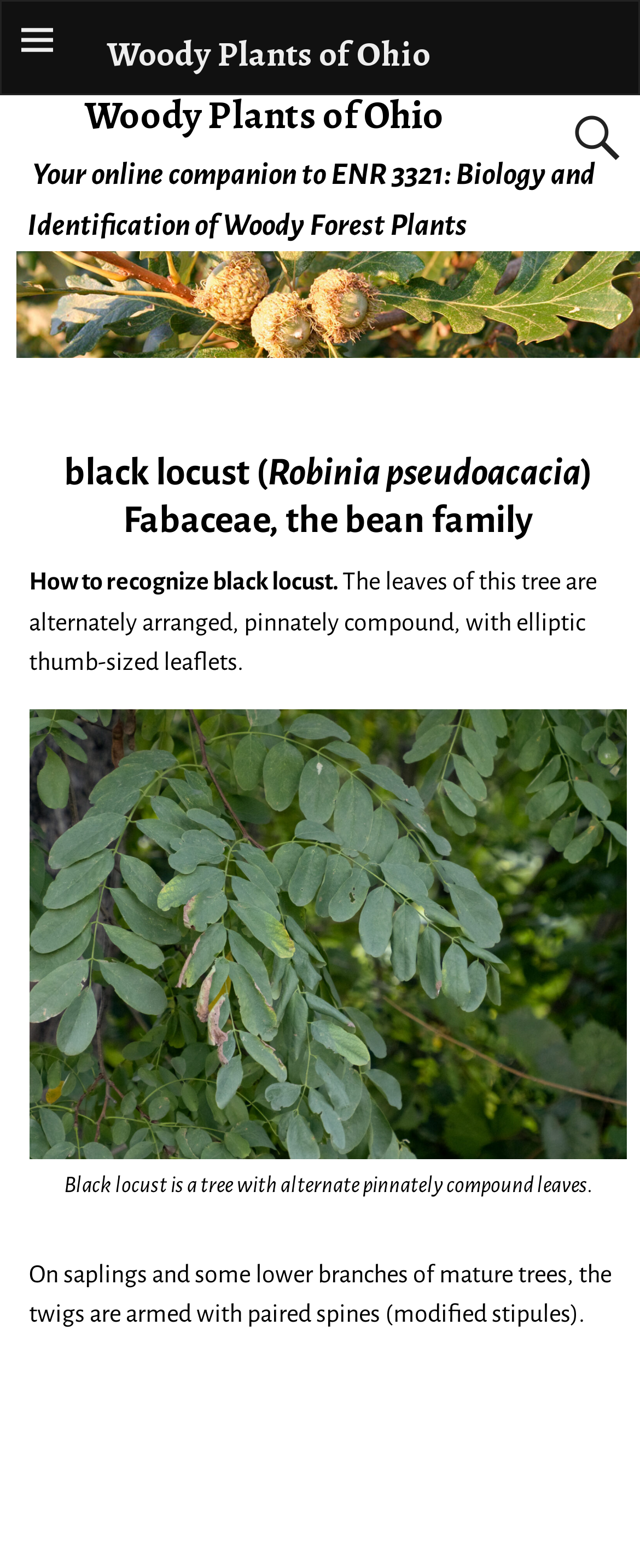Extract the primary headline from the webpage and present its text.

Woody Plants of Ohio